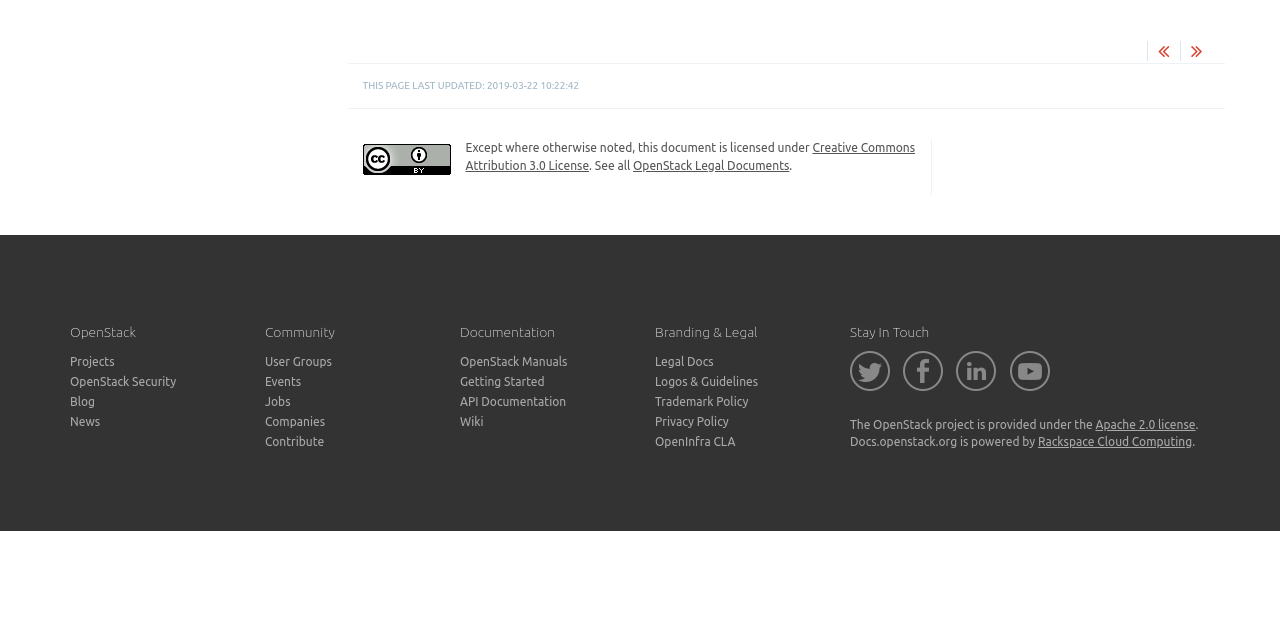Show the bounding box coordinates for the HTML element described as: "Contribute".

[0.207, 0.679, 0.253, 0.7]